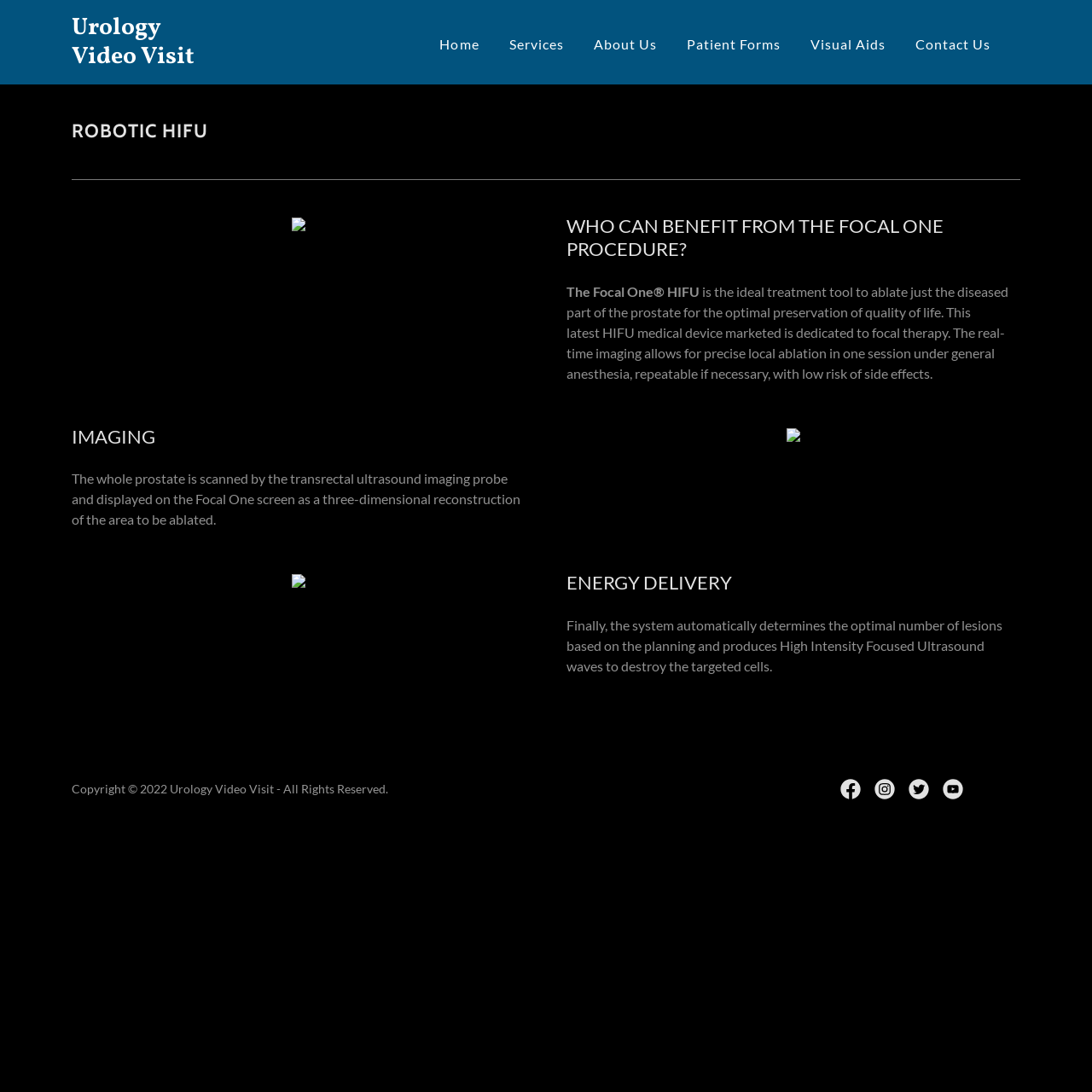Locate the bounding box coordinates of the element that should be clicked to execute the following instruction: "View About Us".

[0.539, 0.027, 0.606, 0.055]